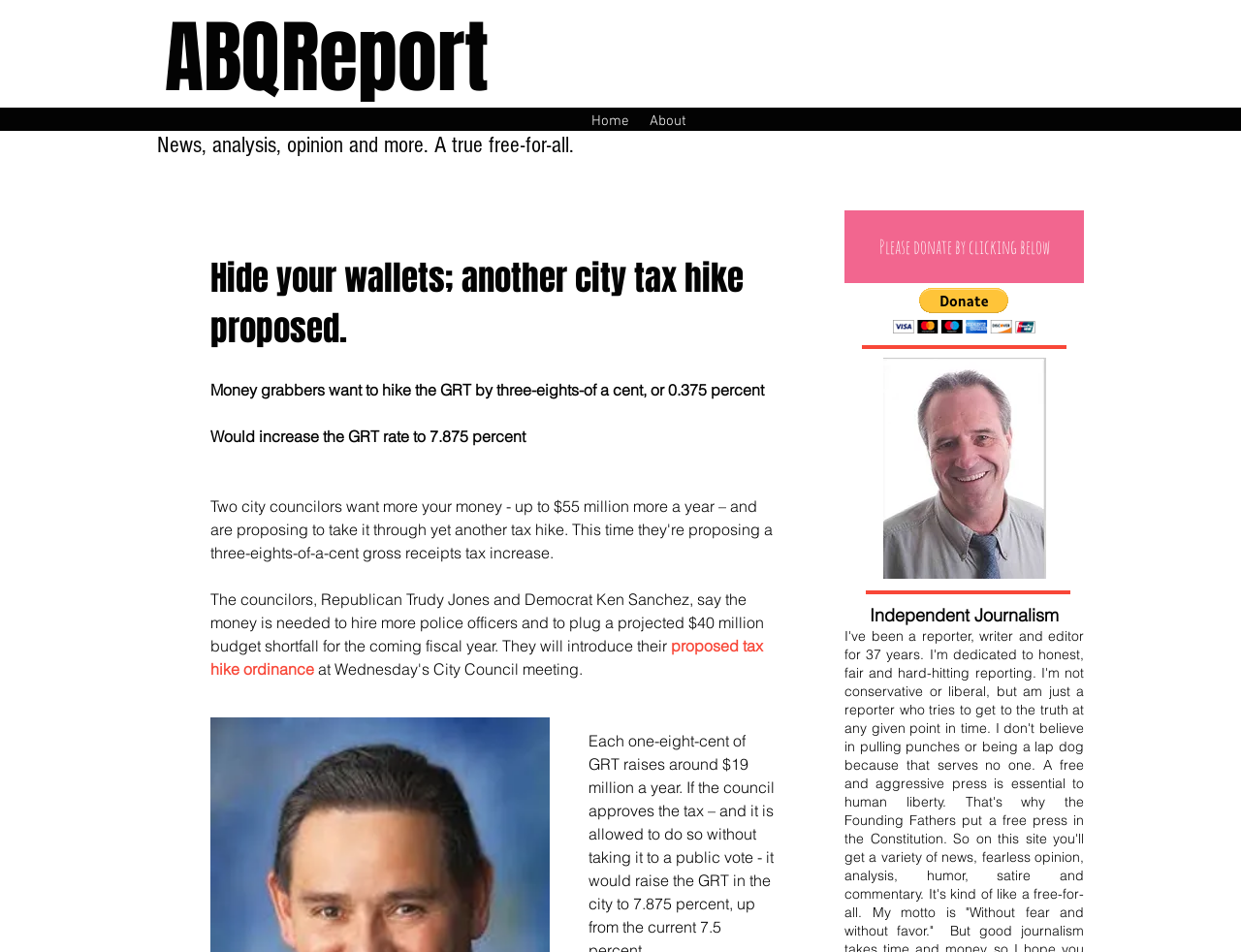What is the proposed tax hike for?
Refer to the image and offer an in-depth and detailed answer to the question.

Based on the webpage content, the proposed tax hike is intended to hire more police officers and to plug a projected $40 million budget shortfall for the coming fiscal year, as stated in the paragraph starting with 'The councilors, Republican Trudy Jones and Democrat Ken Sanchez, say the money is needed...'.